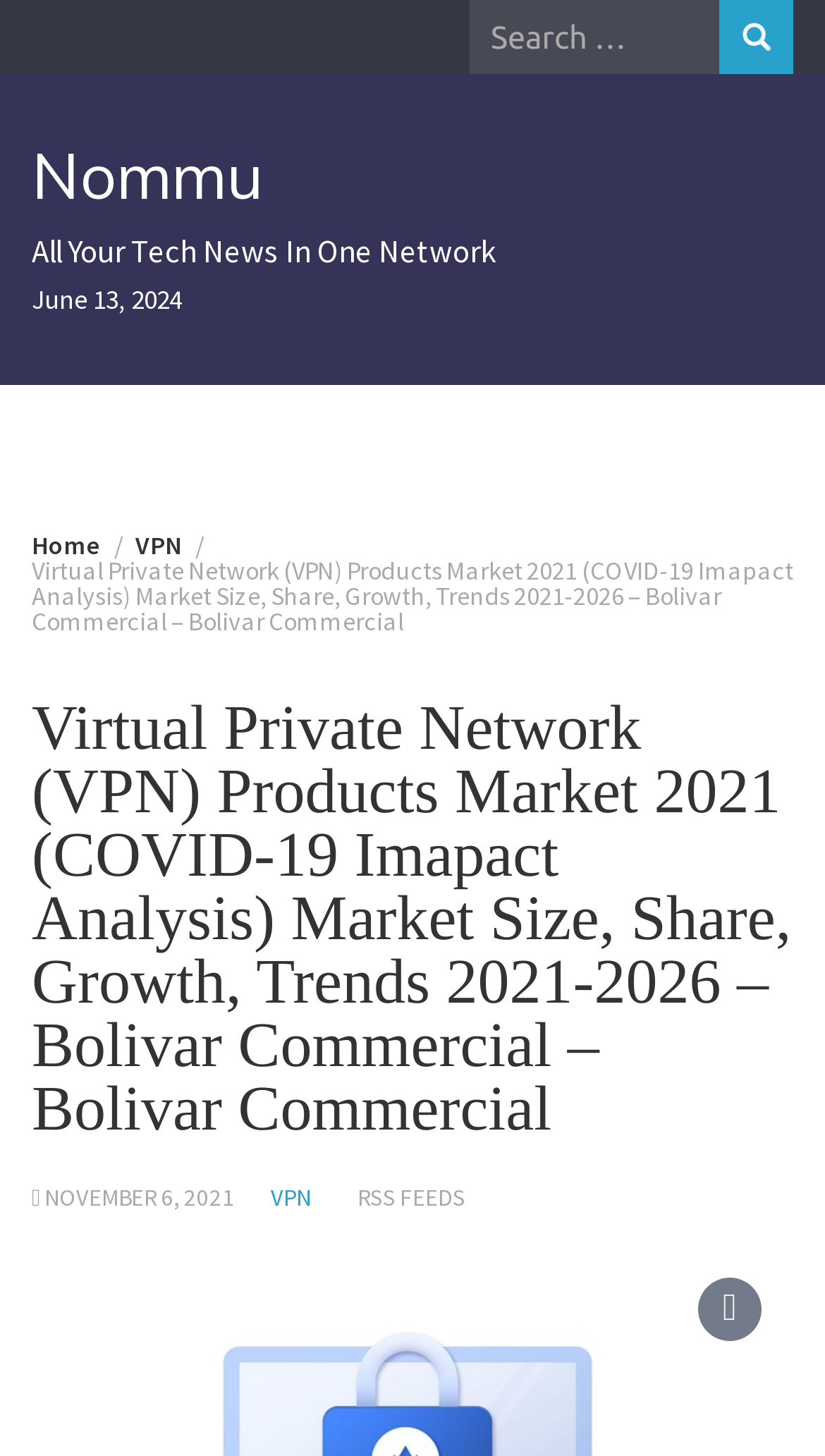Can you show the bounding box coordinates of the region to click on to complete the task described in the instruction: "Search for something"?

[0.569, 0.003, 0.864, 0.05]